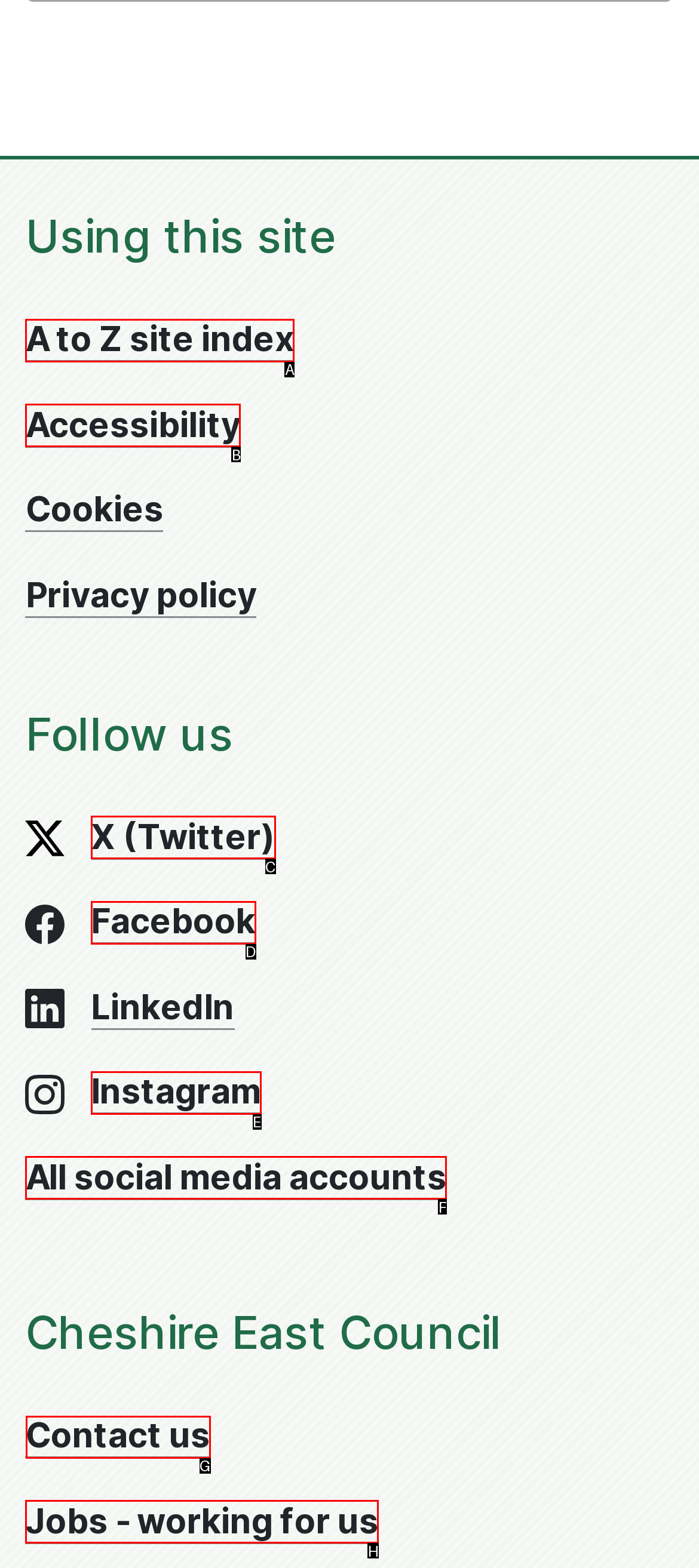Which lettered option should be clicked to perform the following task: read post from Harold Weinbrecht
Respond with the letter of the appropriate option.

None